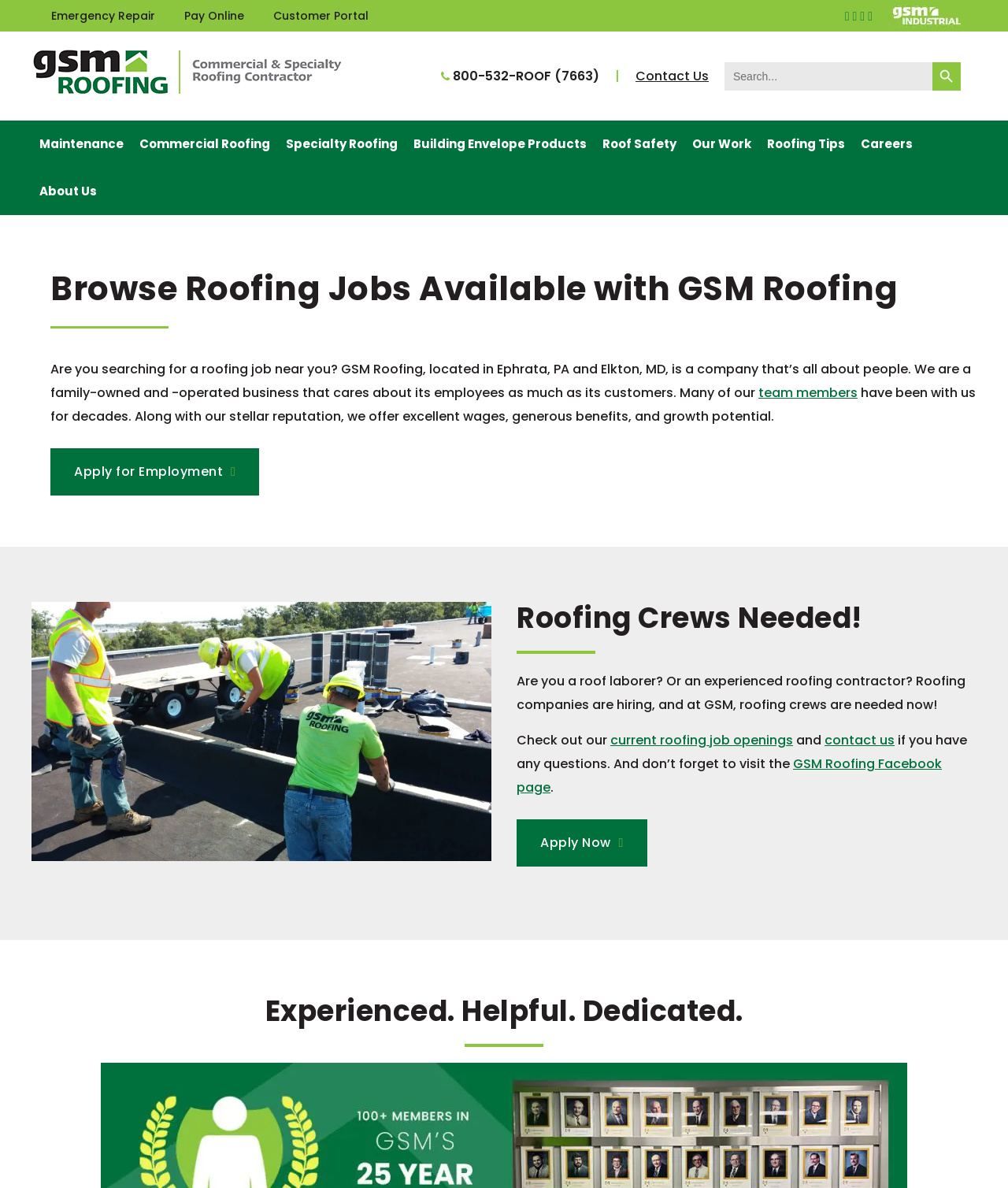Find the bounding box coordinates for the element that must be clicked to complete the instruction: "Click on the 'Subscribe for full access' link". The coordinates should be four float numbers between 0 and 1, indicated as [left, top, right, bottom].

None